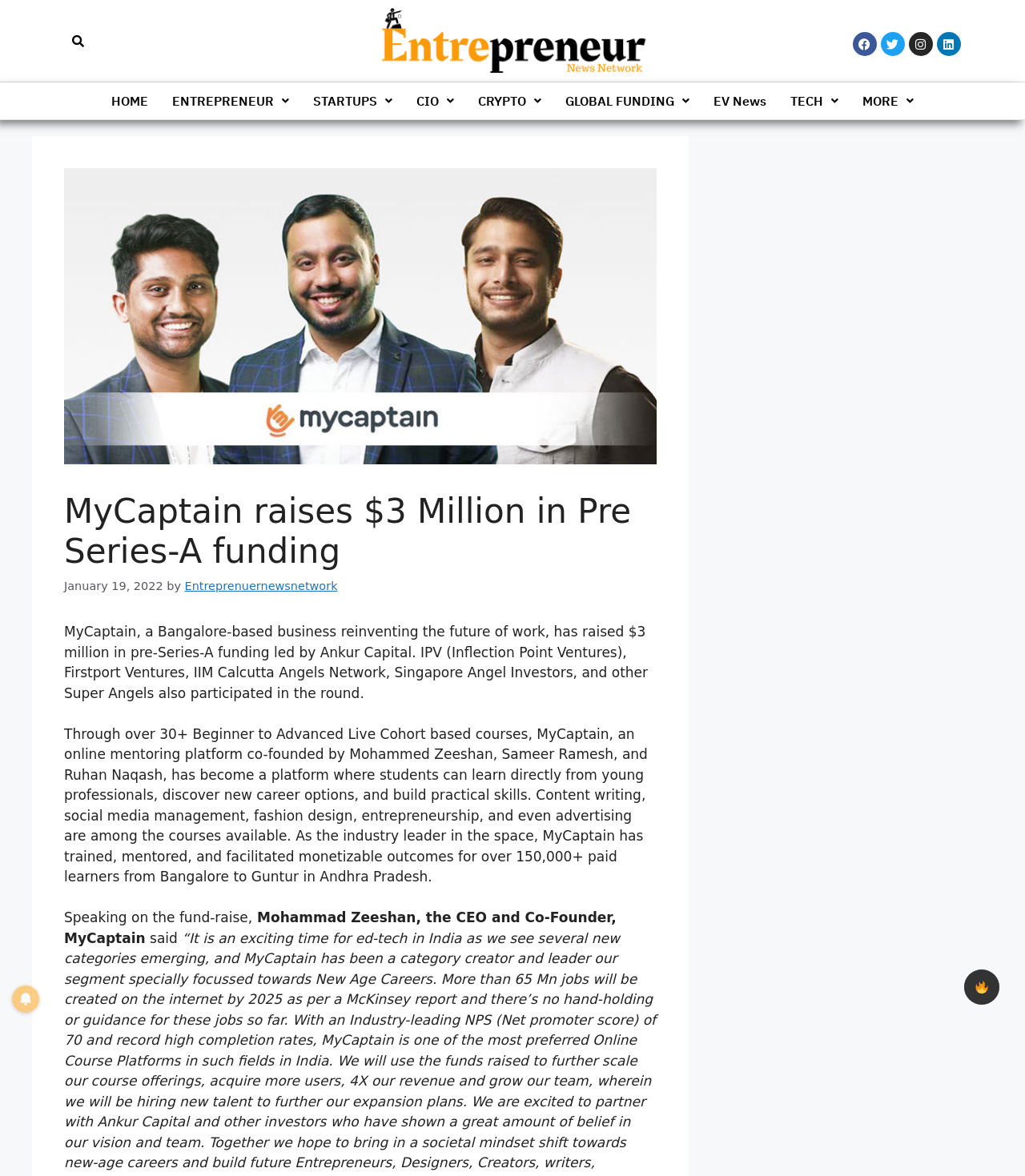Find the coordinates for the bounding box of the element with this description: "GLOBAL FUNDING".

[0.54, 0.07, 0.684, 0.101]